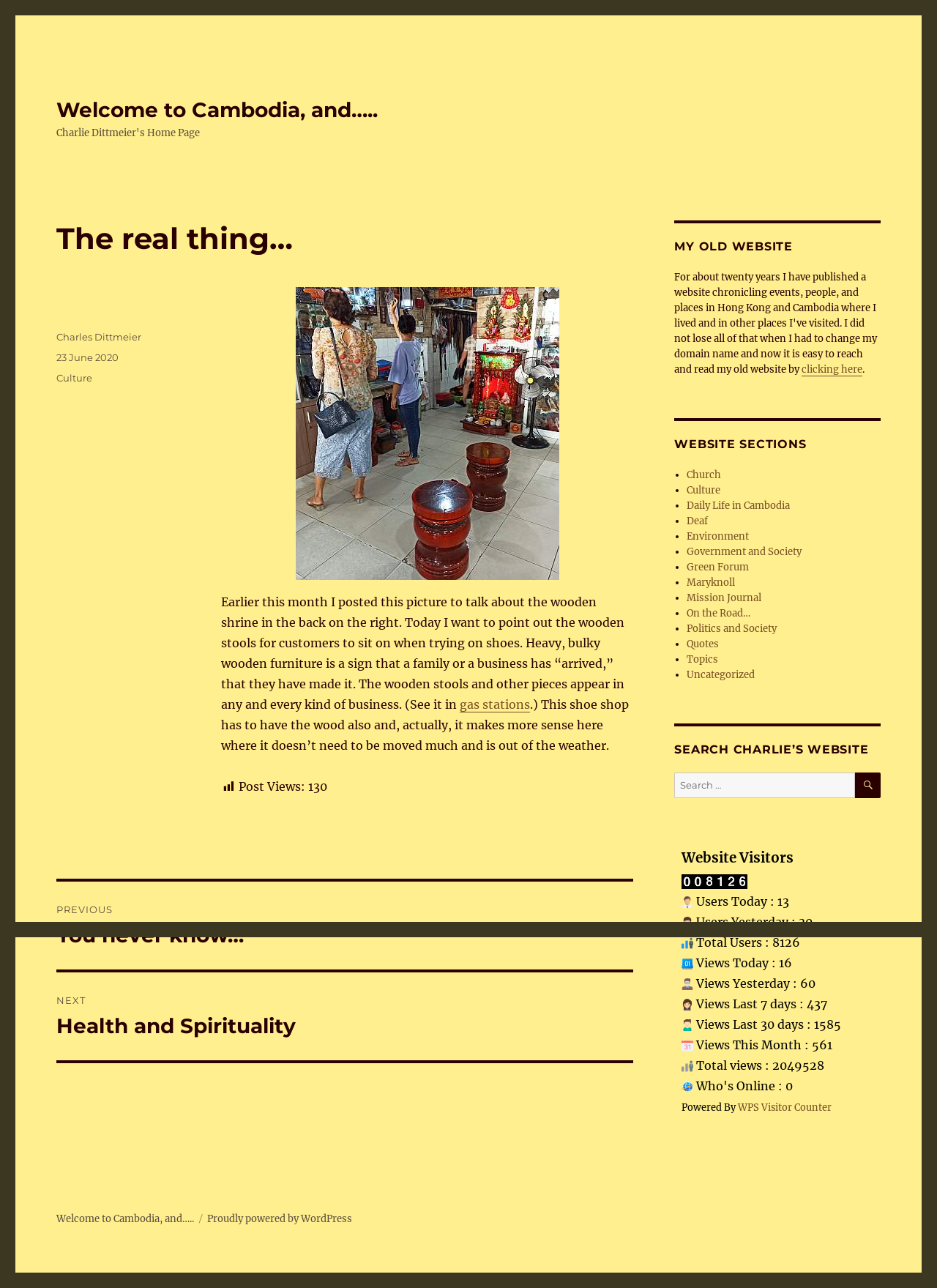Look at the image and write a detailed answer to the question: 
What is the title of the article?

The title of the article can be found in the header section of the webpage, which is 'The real thing…'. This title is likely the main topic of the article.